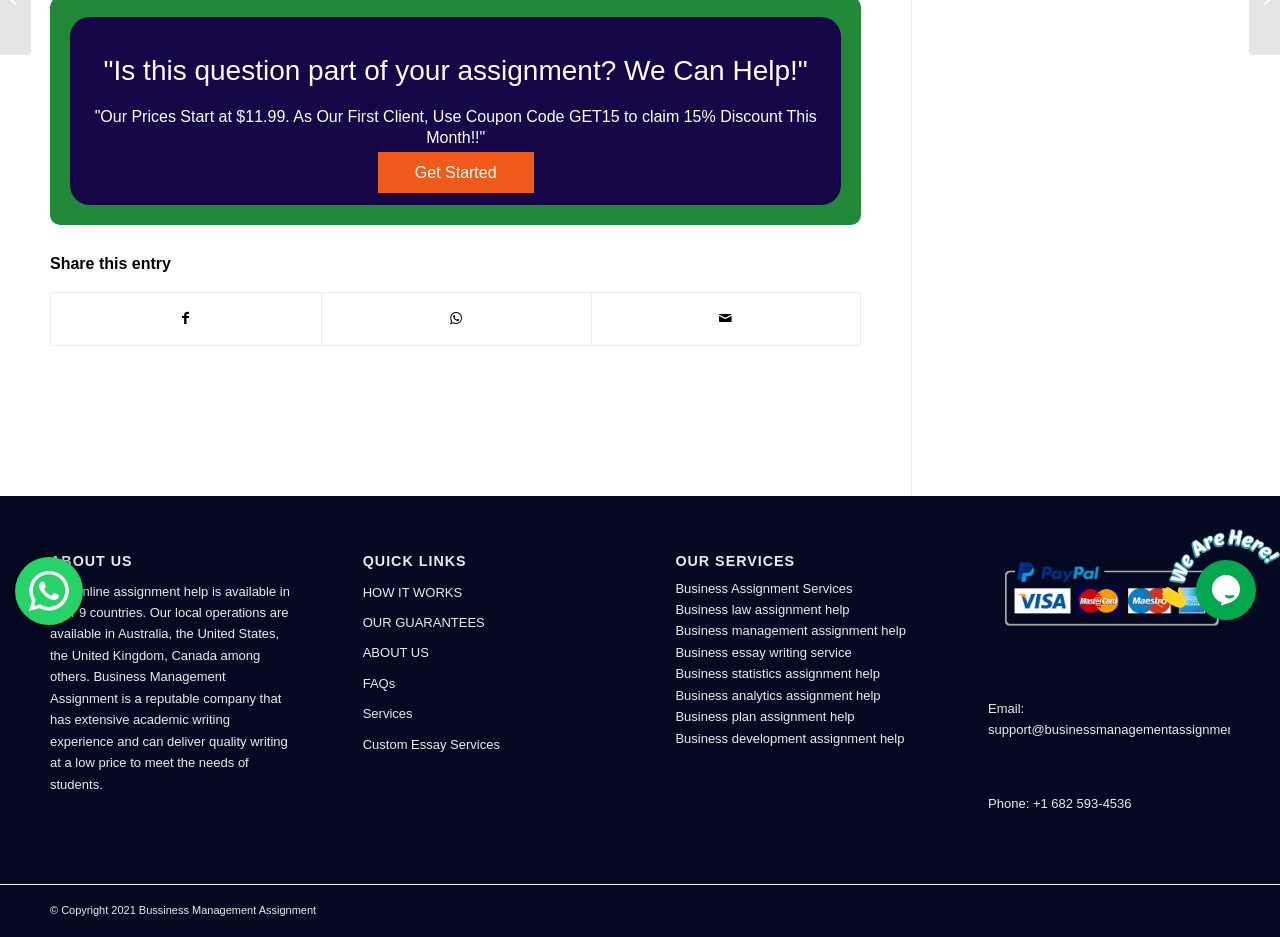Given the element description Privacy Policy, identify the bounding box coordinates for the UI element on the webpage screenshot. The format should be (top-left x, top-left y, bottom-right x, bottom-right y), with values between 0 and 1.

None